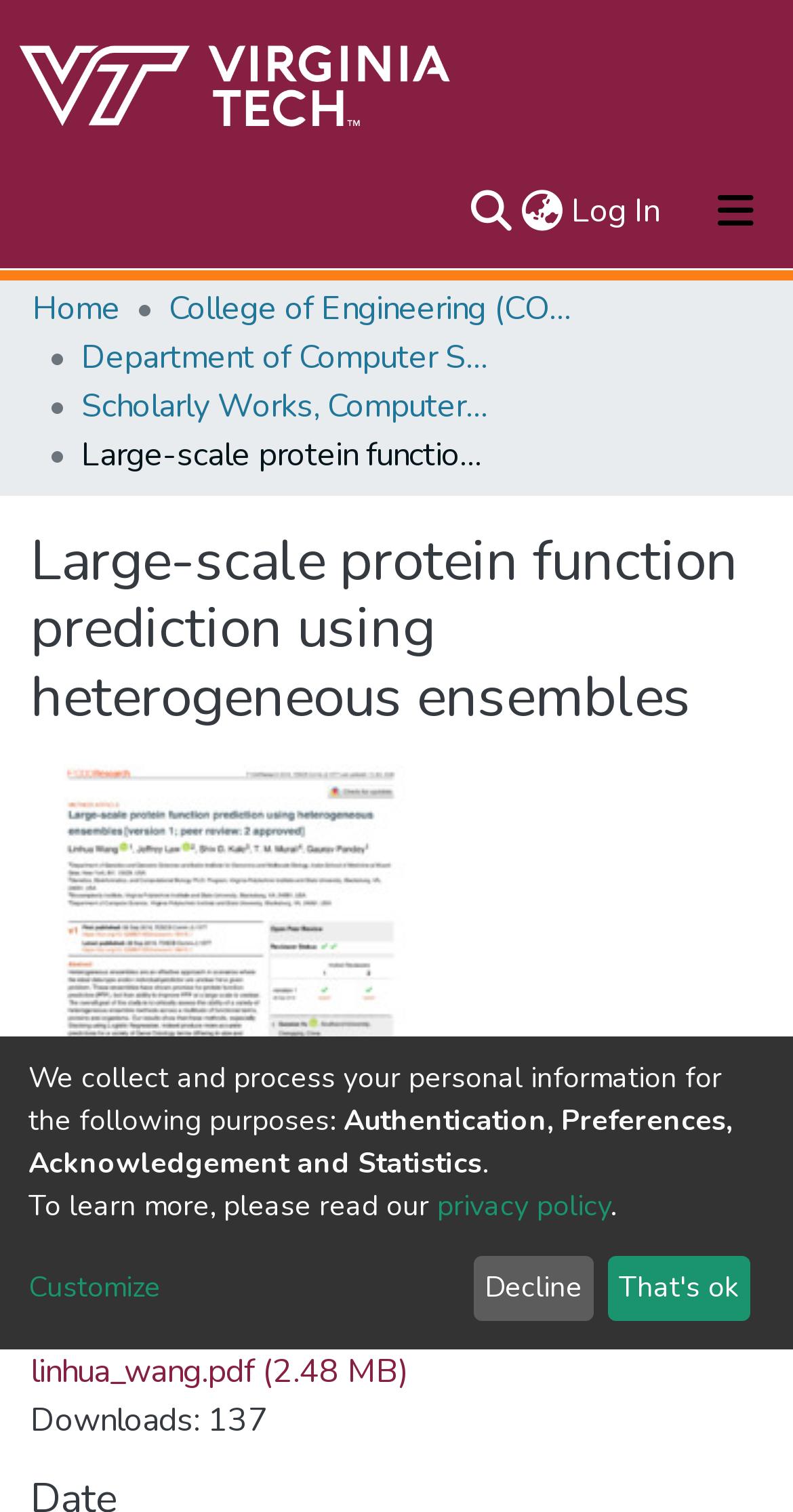Predict the bounding box of the UI element based on the description: "alt="Repository logo"". The coordinates should be four float numbers between 0 and 1, formatted as [left, top, right, bottom].

[0.021, 0.022, 0.575, 0.102]